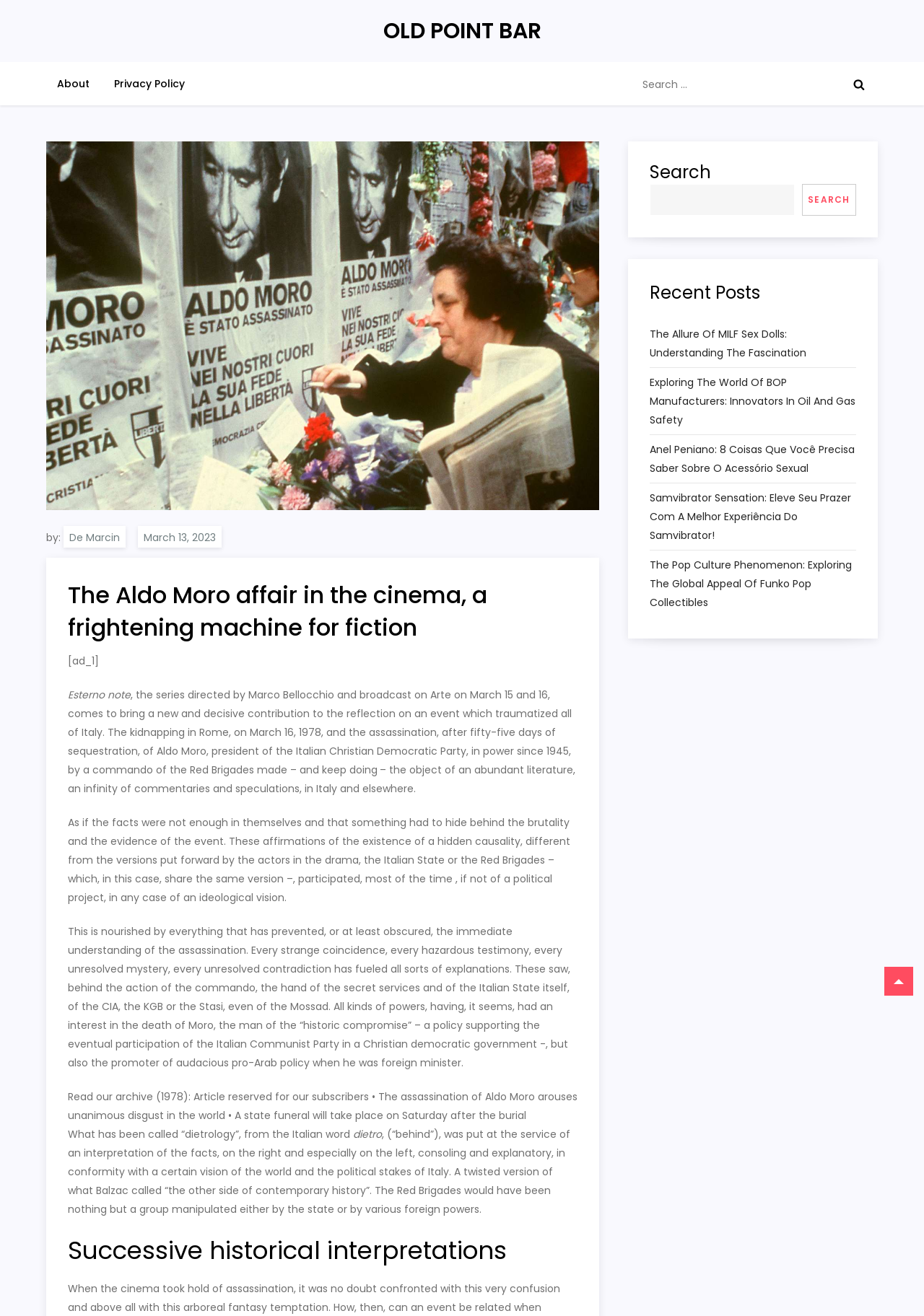Can you provide the bounding box coordinates for the element that should be clicked to implement the instruction: "View recent posts"?

[0.703, 0.213, 0.927, 0.232]